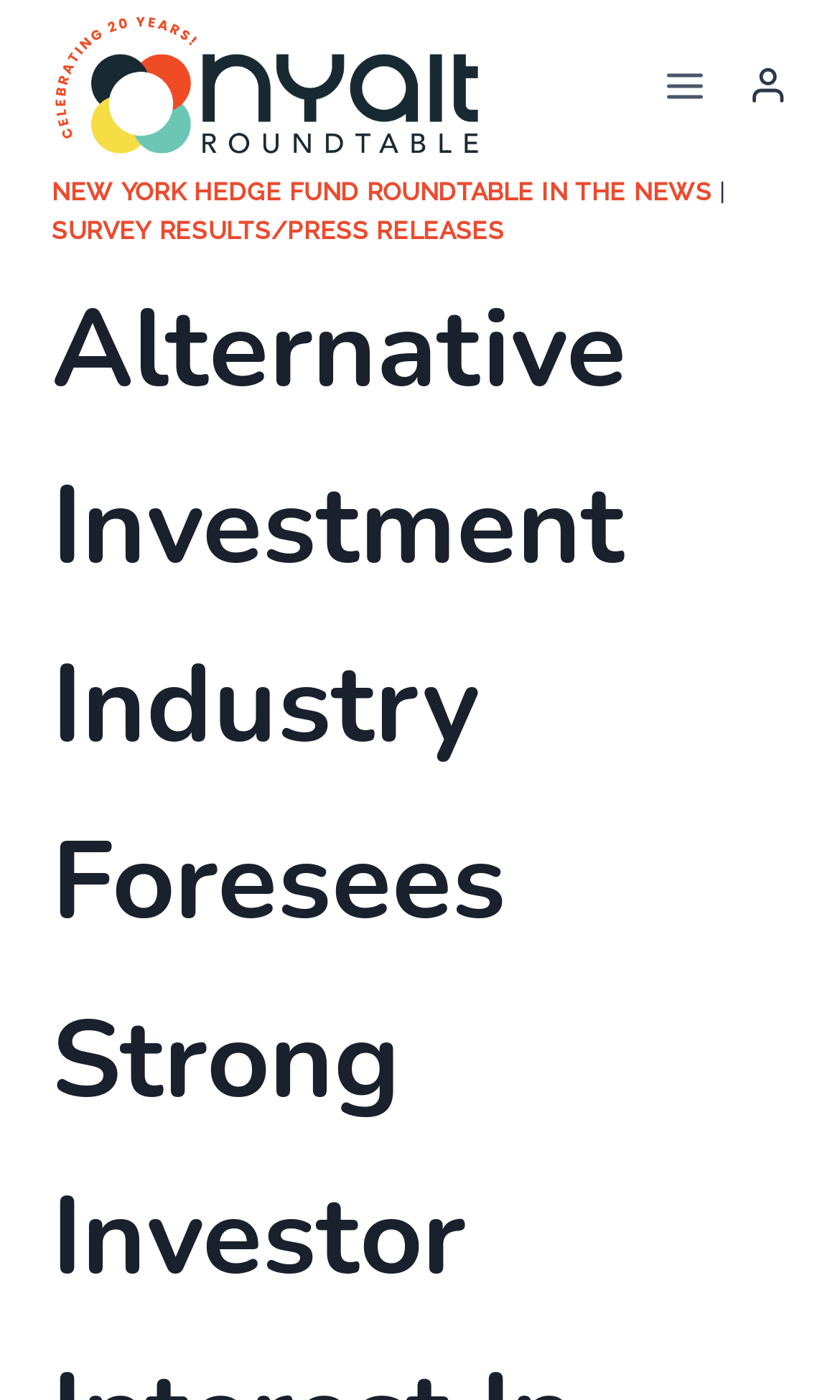What is the text next to the 'Account' link?
Based on the image, provide a one-word or brief-phrase response.

|